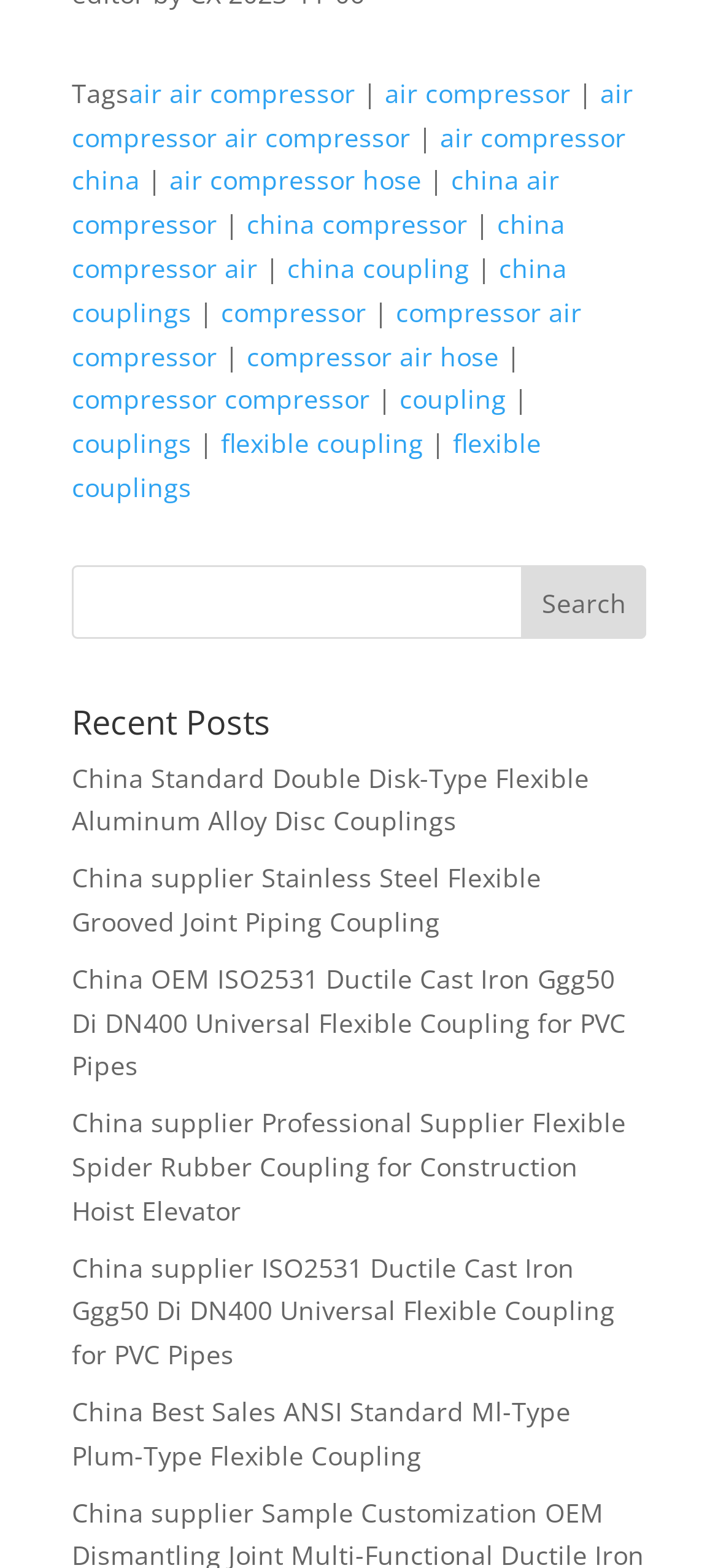Could you locate the bounding box coordinates for the section that should be clicked to accomplish this task: "Search for a keyword".

[0.1, 0.36, 0.9, 0.407]